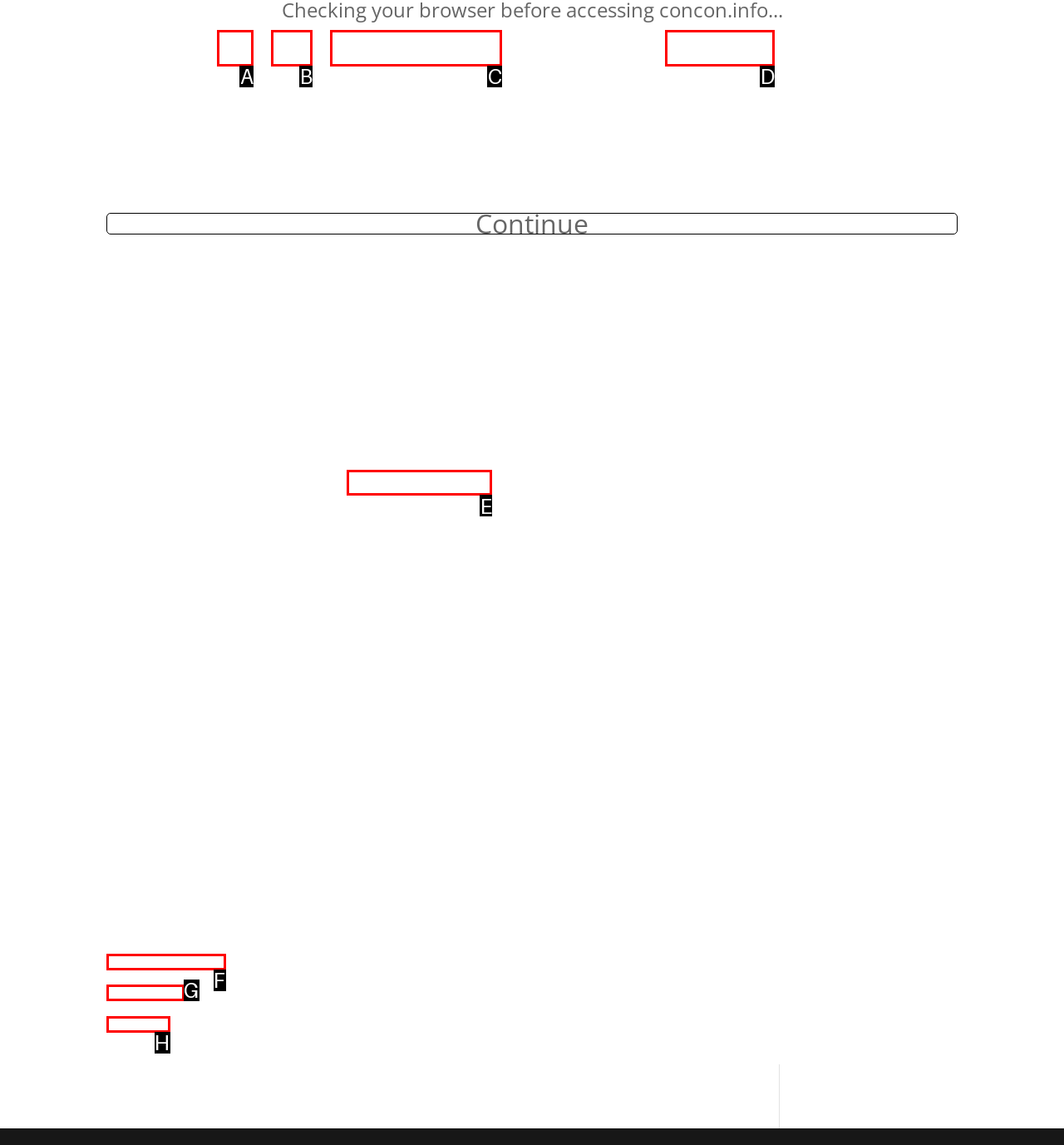For the task: view keynote presentation, specify the letter of the option that should be clicked. Answer with the letter only.

F